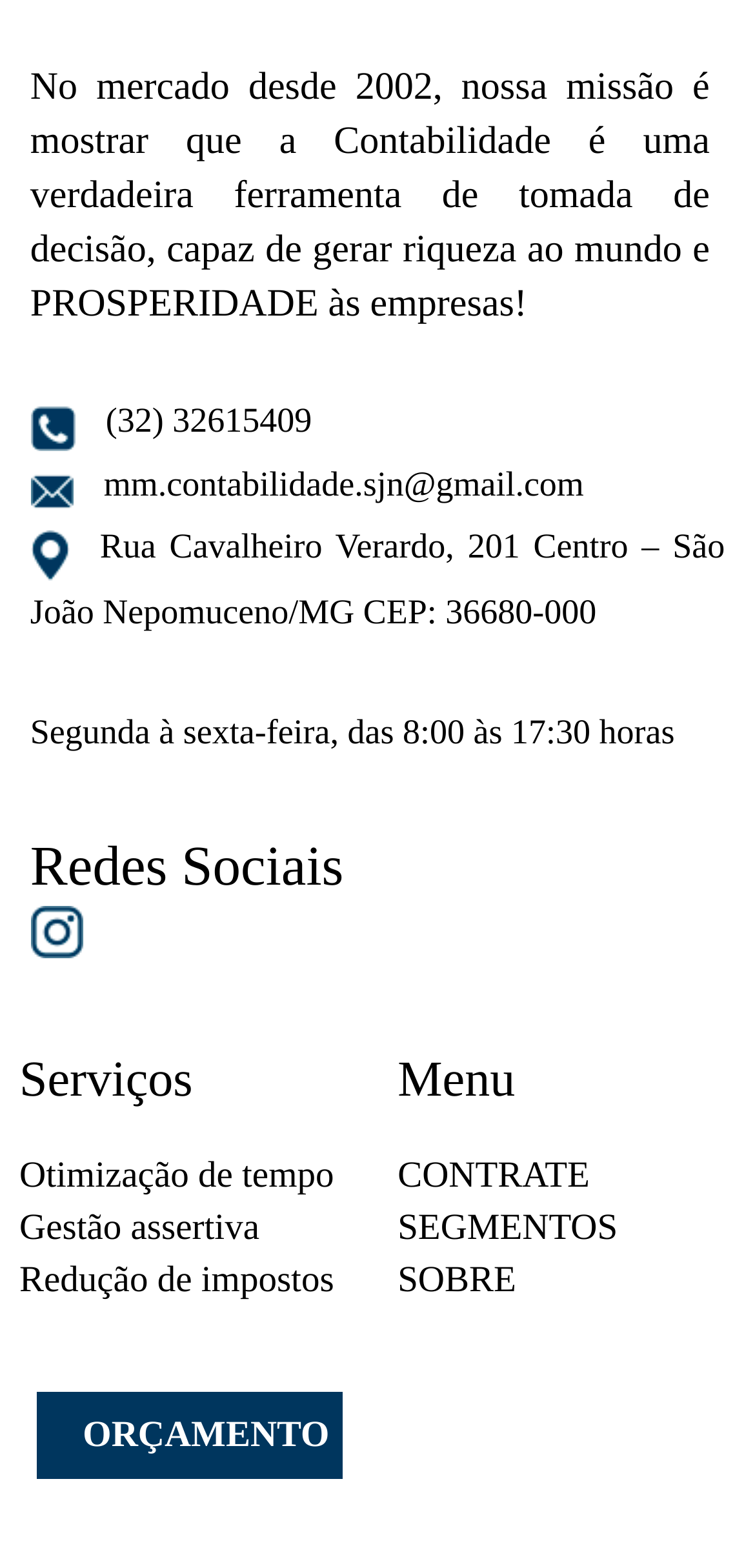Locate and provide the bounding box coordinates for the HTML element that matches this description: "ORÇAMENTO".

[0.048, 0.888, 0.453, 0.944]